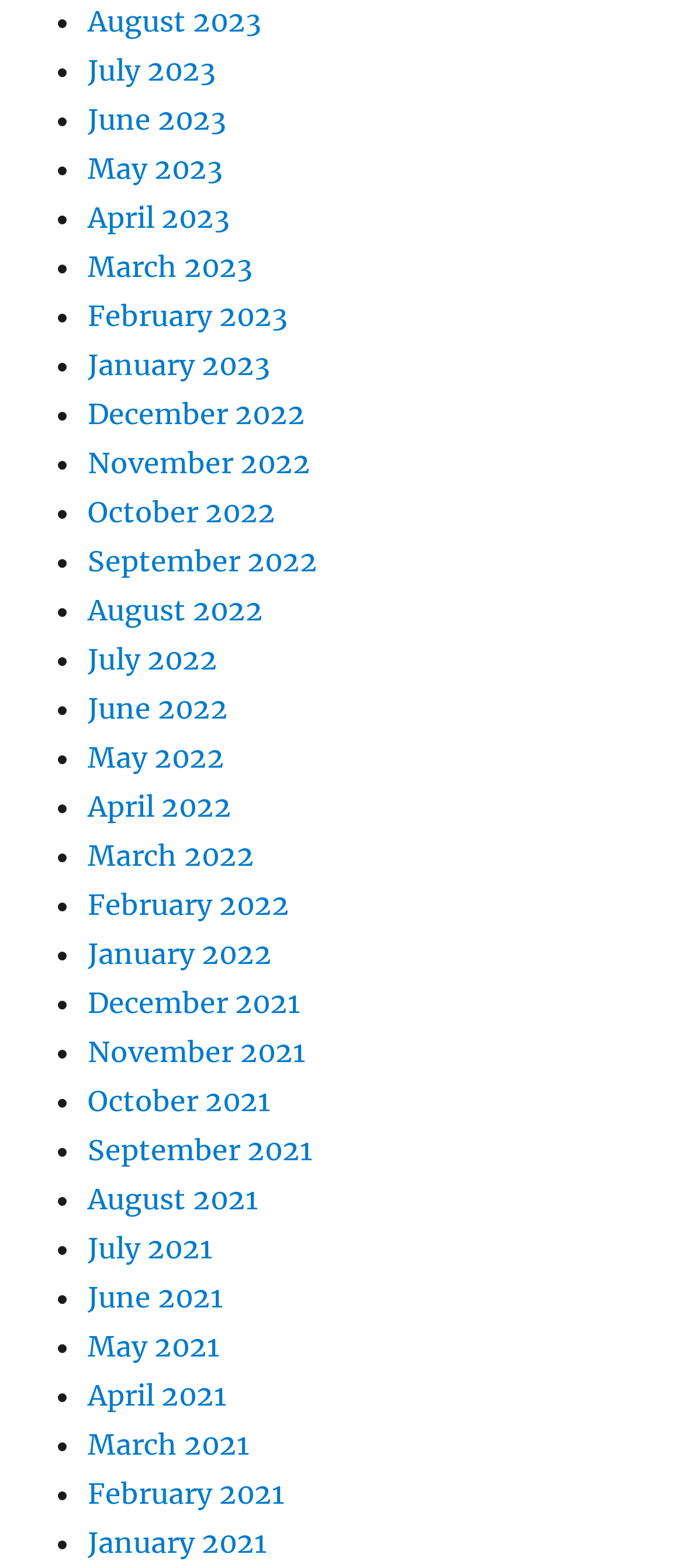Determine the bounding box coordinates for the clickable element required to fulfill the instruction: "View November 2022". Provide the coordinates as four float numbers between 0 and 1, i.e., [left, top, right, bottom].

[0.128, 0.284, 0.454, 0.306]